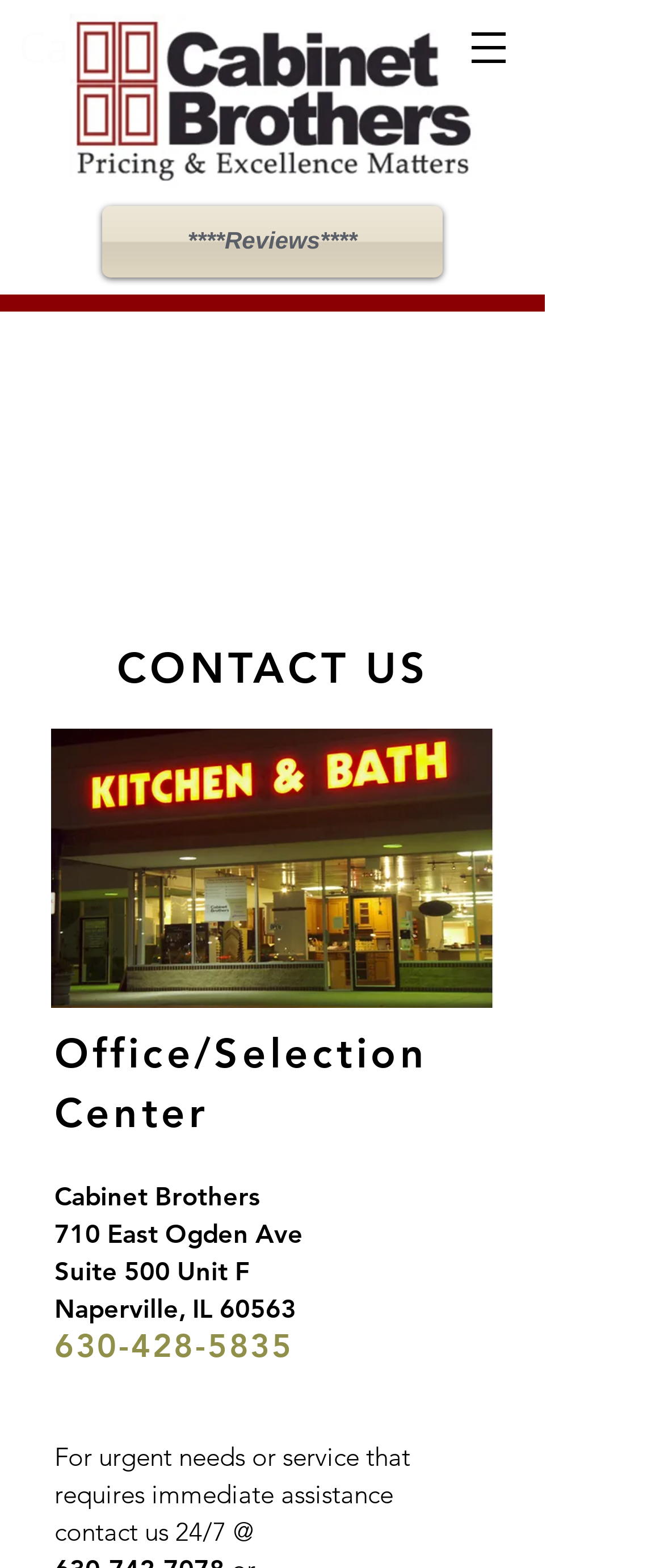Bounding box coordinates are specified in the format (top-left x, top-left y, bottom-right x, bottom-right y). All values are floating point numbers bounded between 0 and 1. Please provide the bounding box coordinate of the region this sentence describes: ****Reviews****

[0.154, 0.131, 0.667, 0.177]